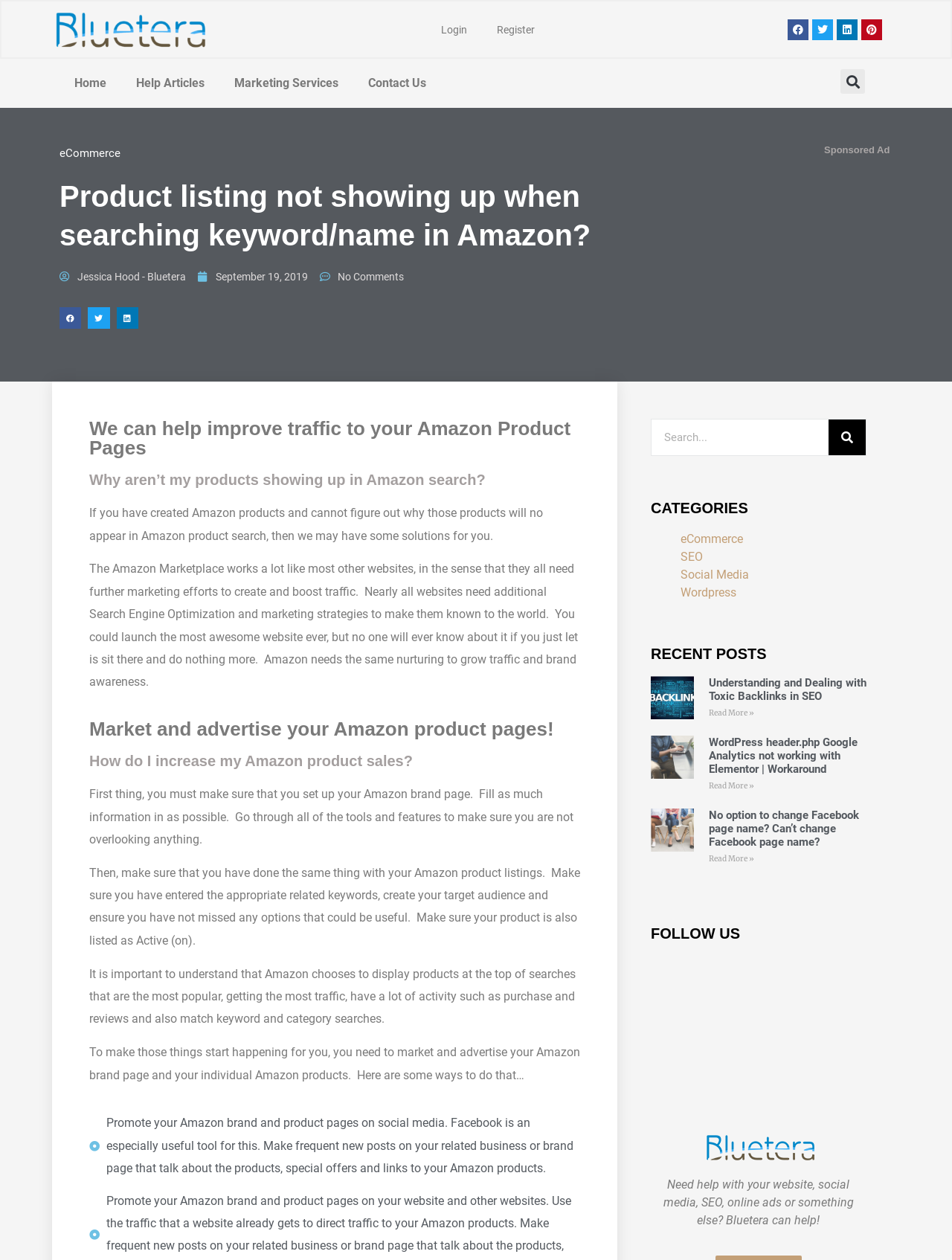Using the description "Contact Us", predict the bounding box of the relevant HTML element.

[0.371, 0.053, 0.463, 0.08]